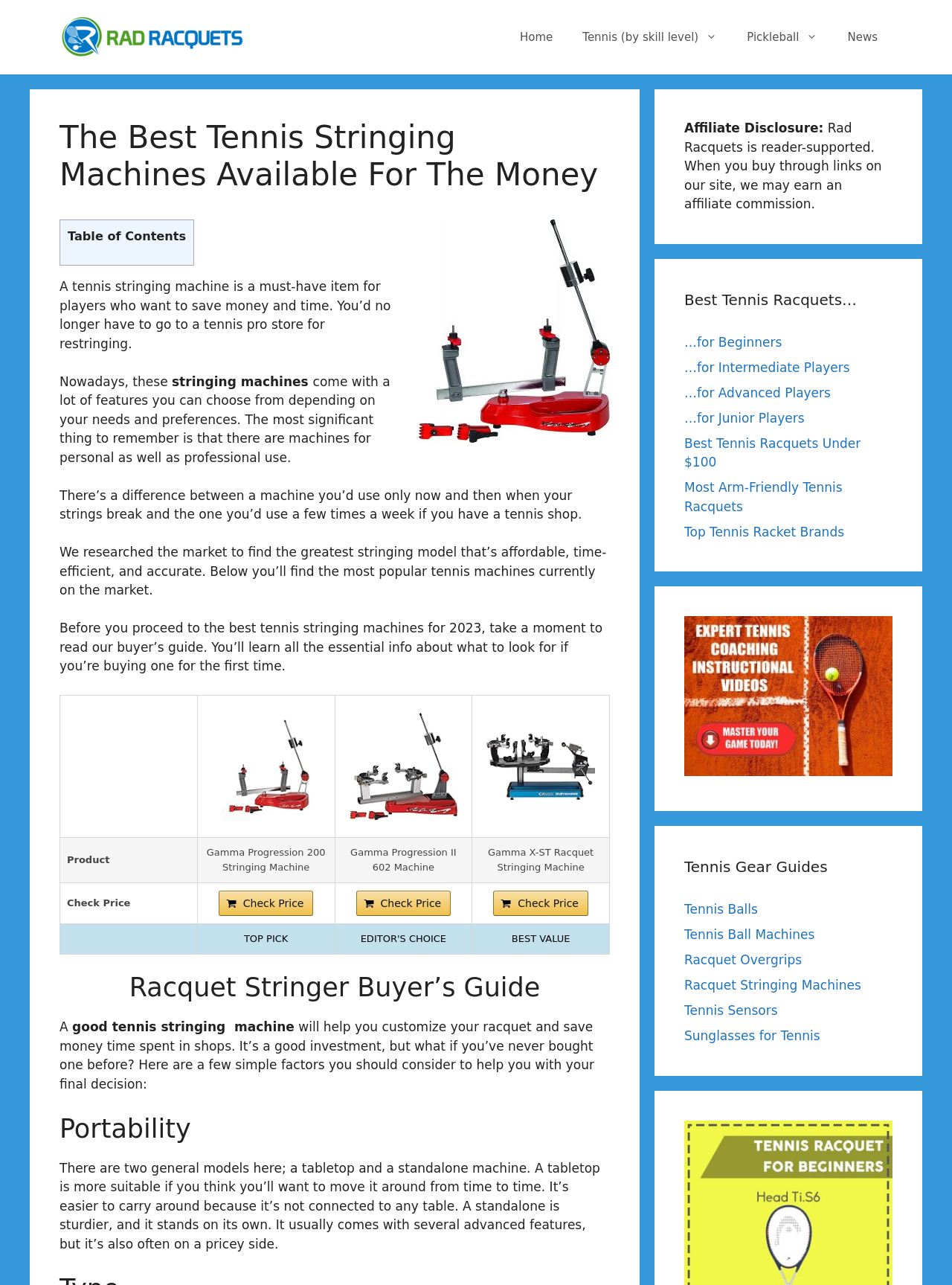Determine the bounding box coordinates for the clickable element to execute this instruction: "Check the price of Gamma Progression 200 Stringing Machine". Provide the coordinates as four float numbers between 0 and 1, i.e., [left, top, right, bottom].

[0.23, 0.693, 0.329, 0.713]